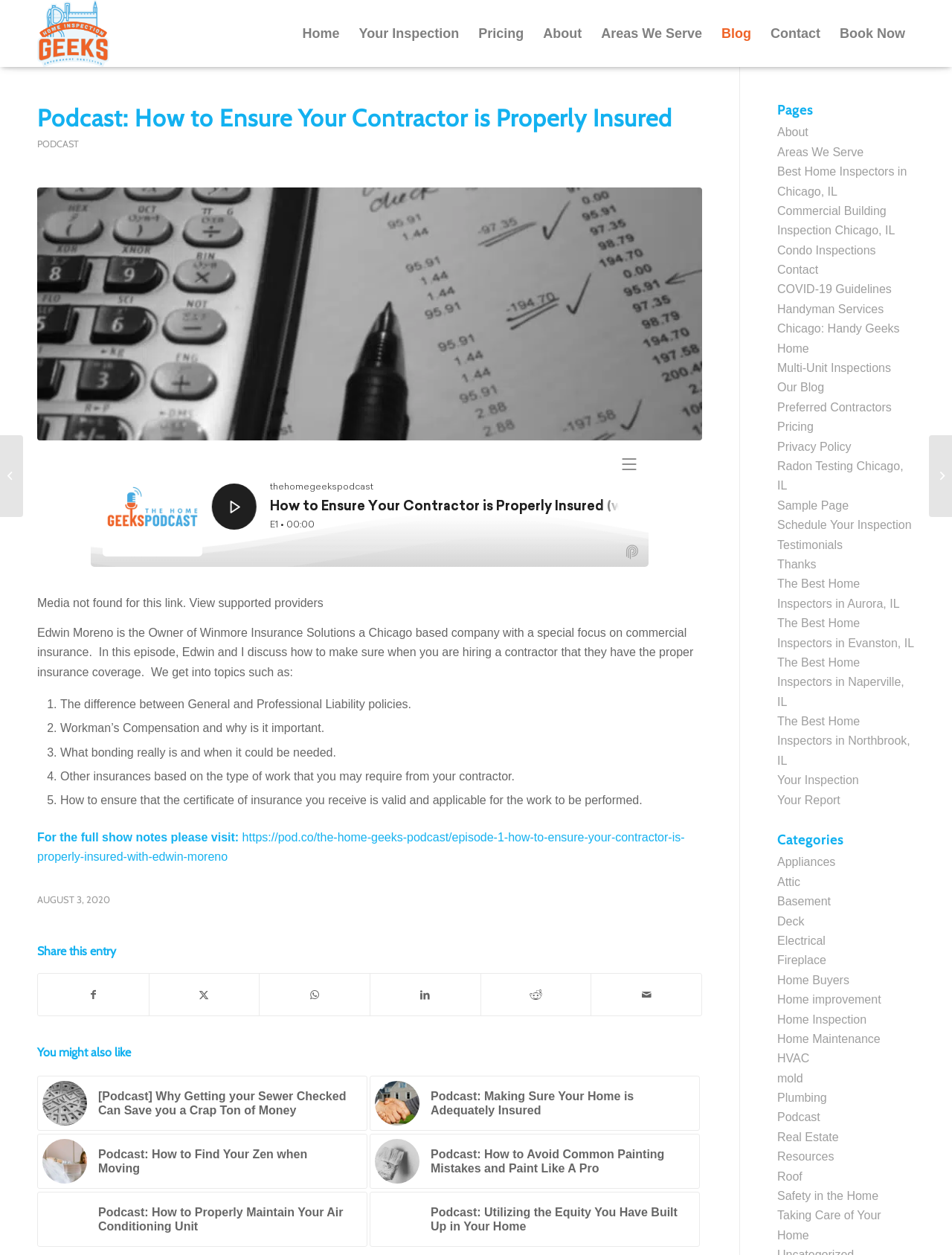Extract the main heading text from the webpage.

Podcast: How to Ensure Your Contractor is Properly Insured